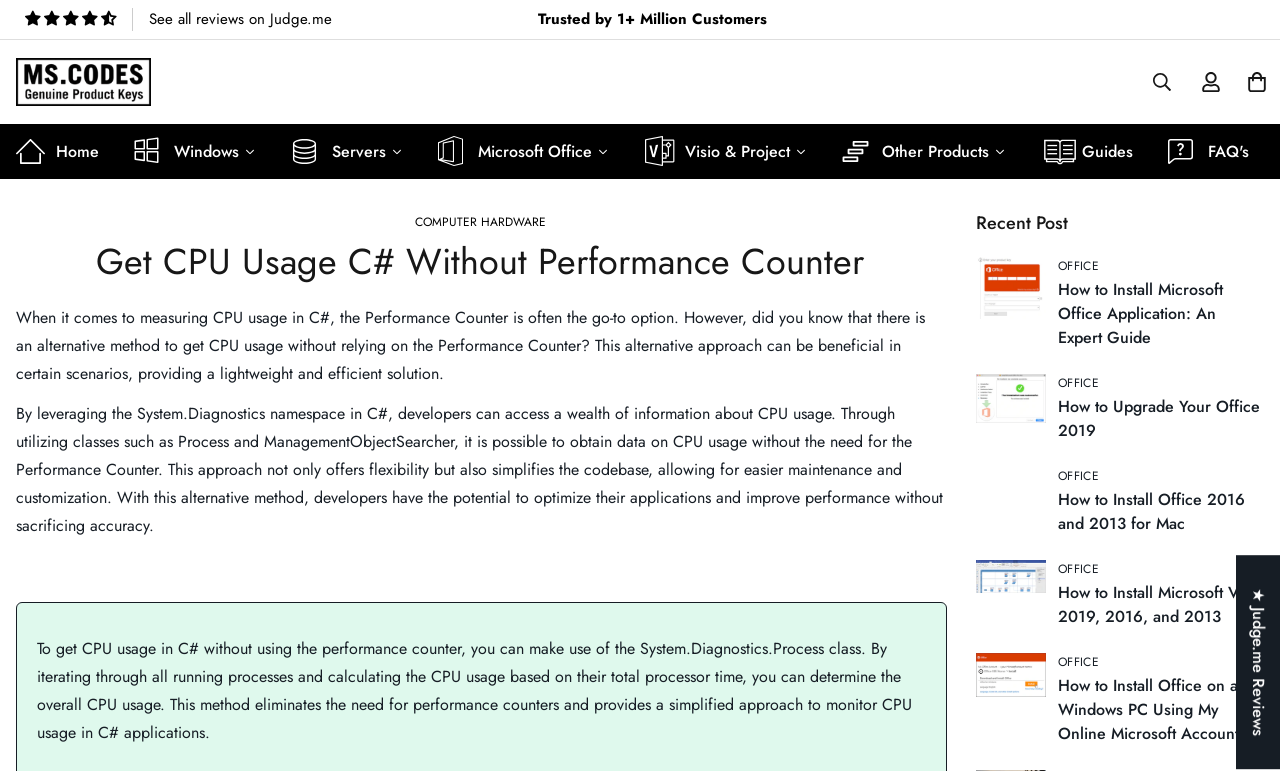Specify the bounding box coordinates of the region I need to click to perform the following instruction: "Click on the link to see all reviews on Judge.me". The coordinates must be four float numbers in the range of 0 to 1, i.e., [left, top, right, bottom].

[0.103, 0.011, 0.259, 0.04]